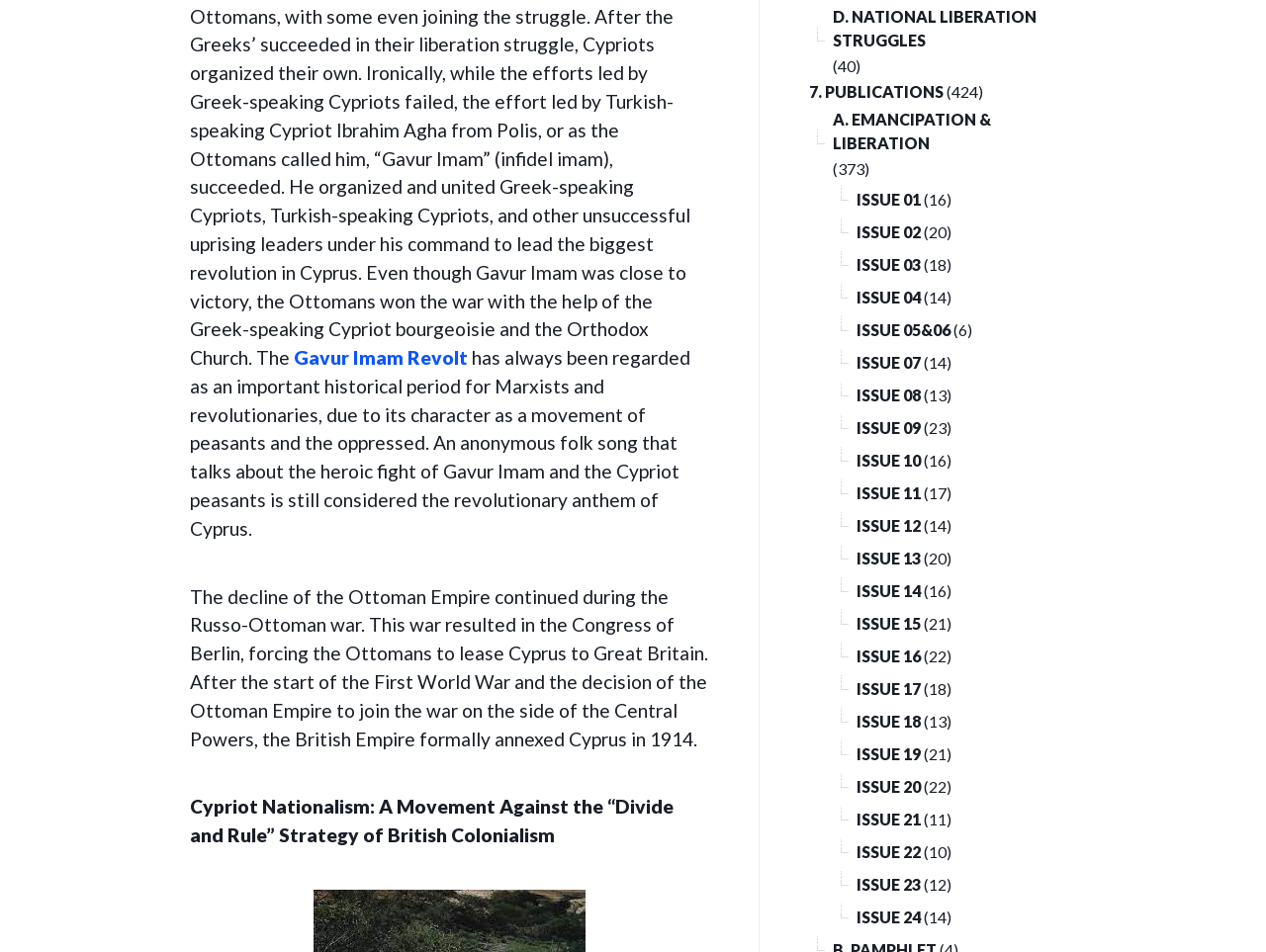Bounding box coordinates should be in the format (top-left x, top-left y, bottom-right x, bottom-right y) and all values should be floating point numbers between 0 and 1. Determine the bounding box coordinate for the UI element described as: D. National Liberation Struggles

[0.658, 0.004, 0.85, 0.058]